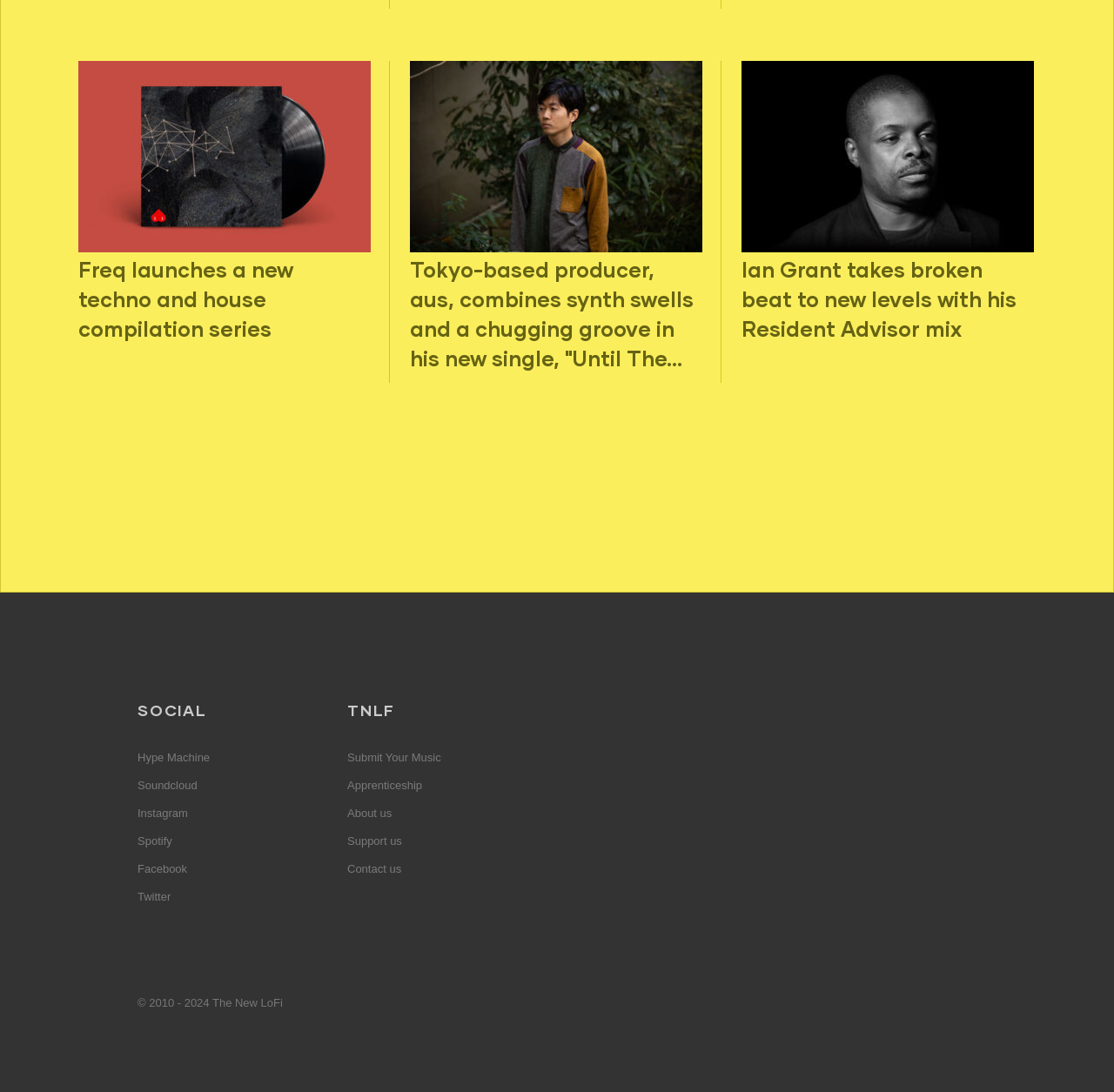What is the name of the organization or website?
Please describe in detail the information shown in the image to answer the question.

The answer can be found at the bottom of the webpage, where it states '© 2010 - 2024 The New LoFi'. This indicates that the name of the organization or website is The New LoFi.